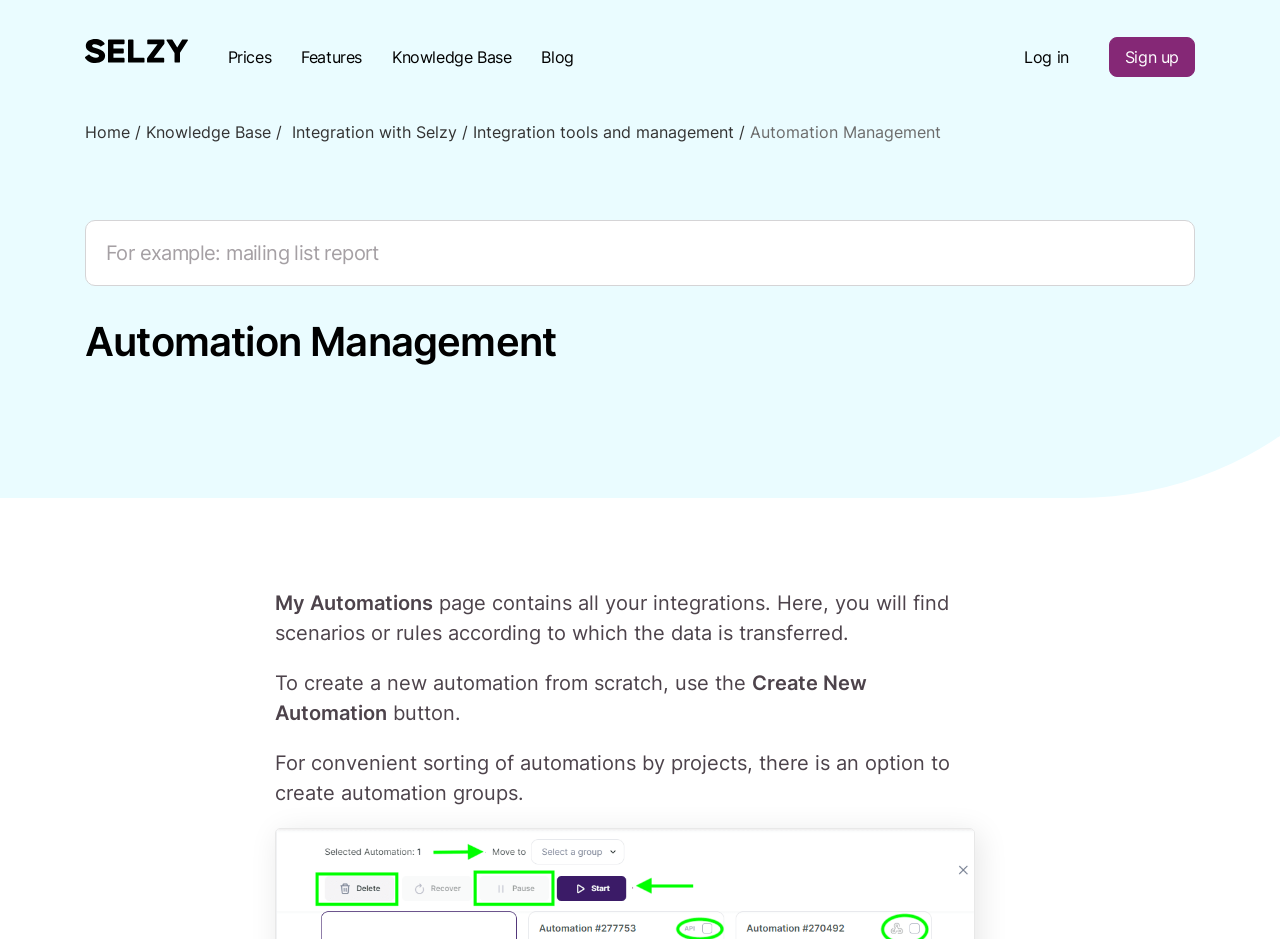Bounding box coordinates are specified in the format (top-left x, top-left y, bottom-right x, bottom-right y). All values are floating point numbers bounded between 0 and 1. Please provide the bounding box coordinate of the region this sentence describes: Knowledge Base

[0.114, 0.13, 0.212, 0.151]